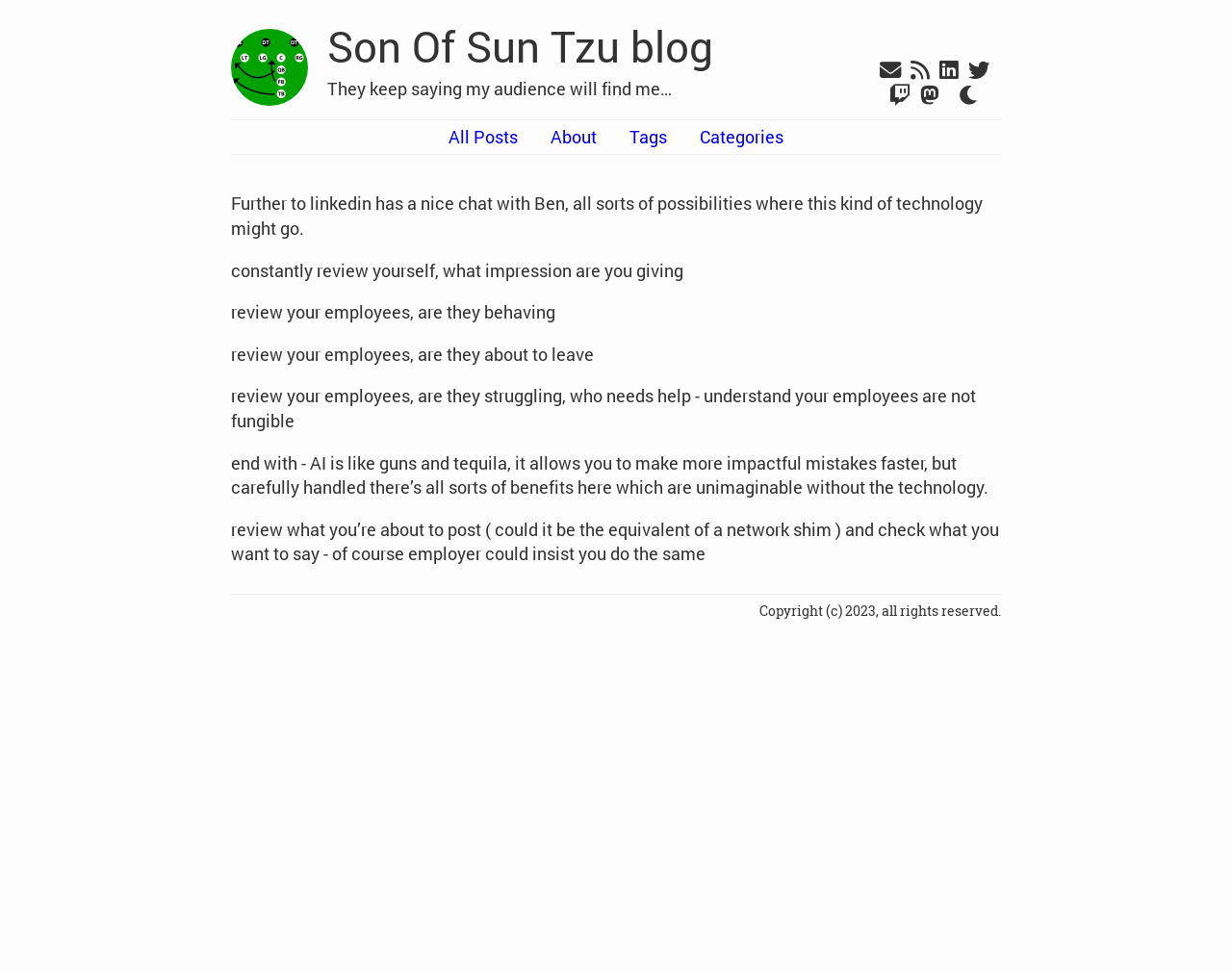Can you find the bounding box coordinates for the element to click on to achieve the instruction: "Check the RSS feed"?

[0.739, 0.062, 0.755, 0.085]